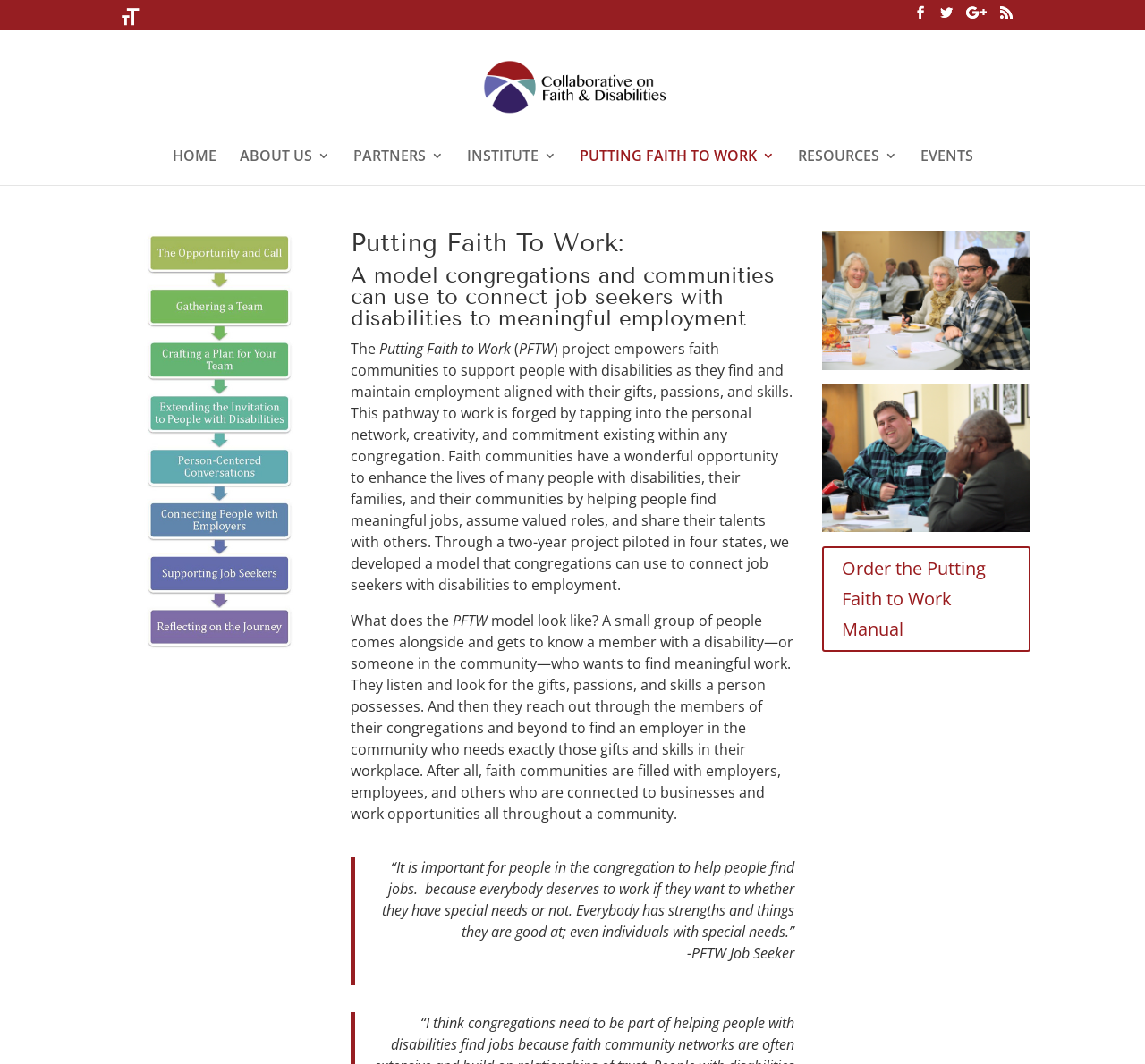Determine the bounding box coordinates for the element that should be clicked to follow this instruction: "Go to home page". The coordinates should be given as four float numbers between 0 and 1, in the format [left, top, right, bottom].

[0.15, 0.137, 0.189, 0.174]